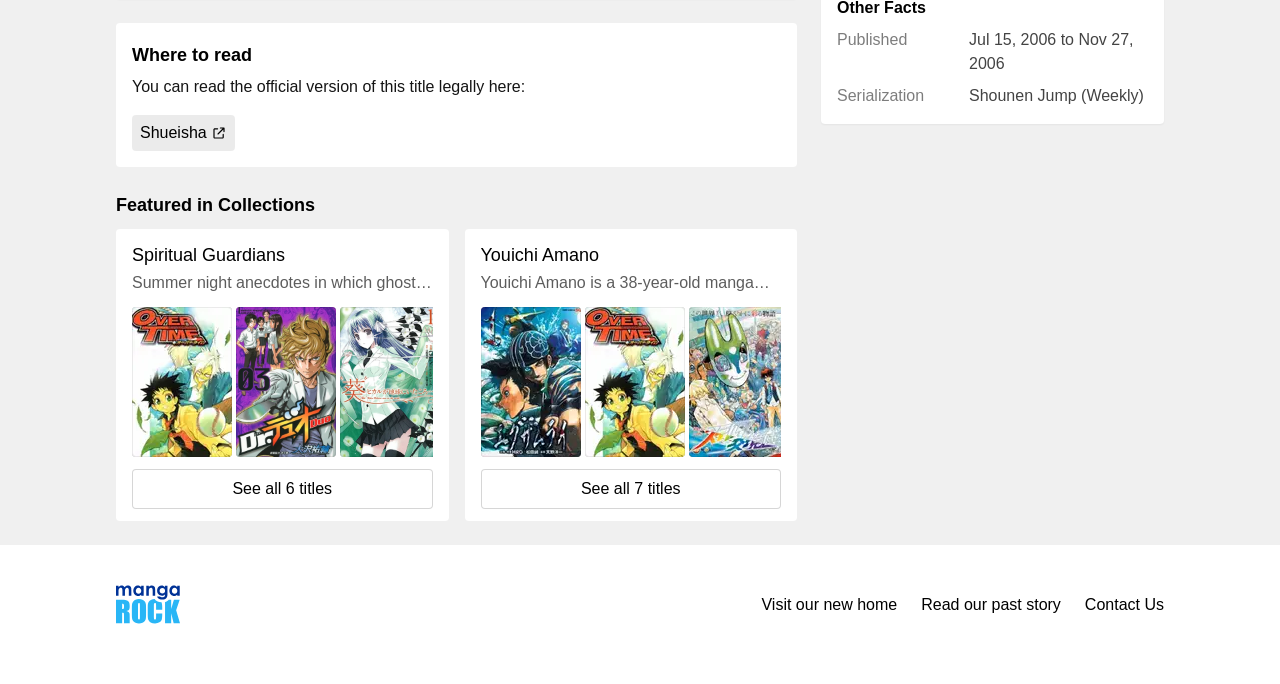Given the element description ADVERTISE, predict the bounding box coordinates for the UI element in the webpage screenshot. The format should be (top-left x, top-left y, bottom-right x, bottom-right y), and the values should be between 0 and 1.

None